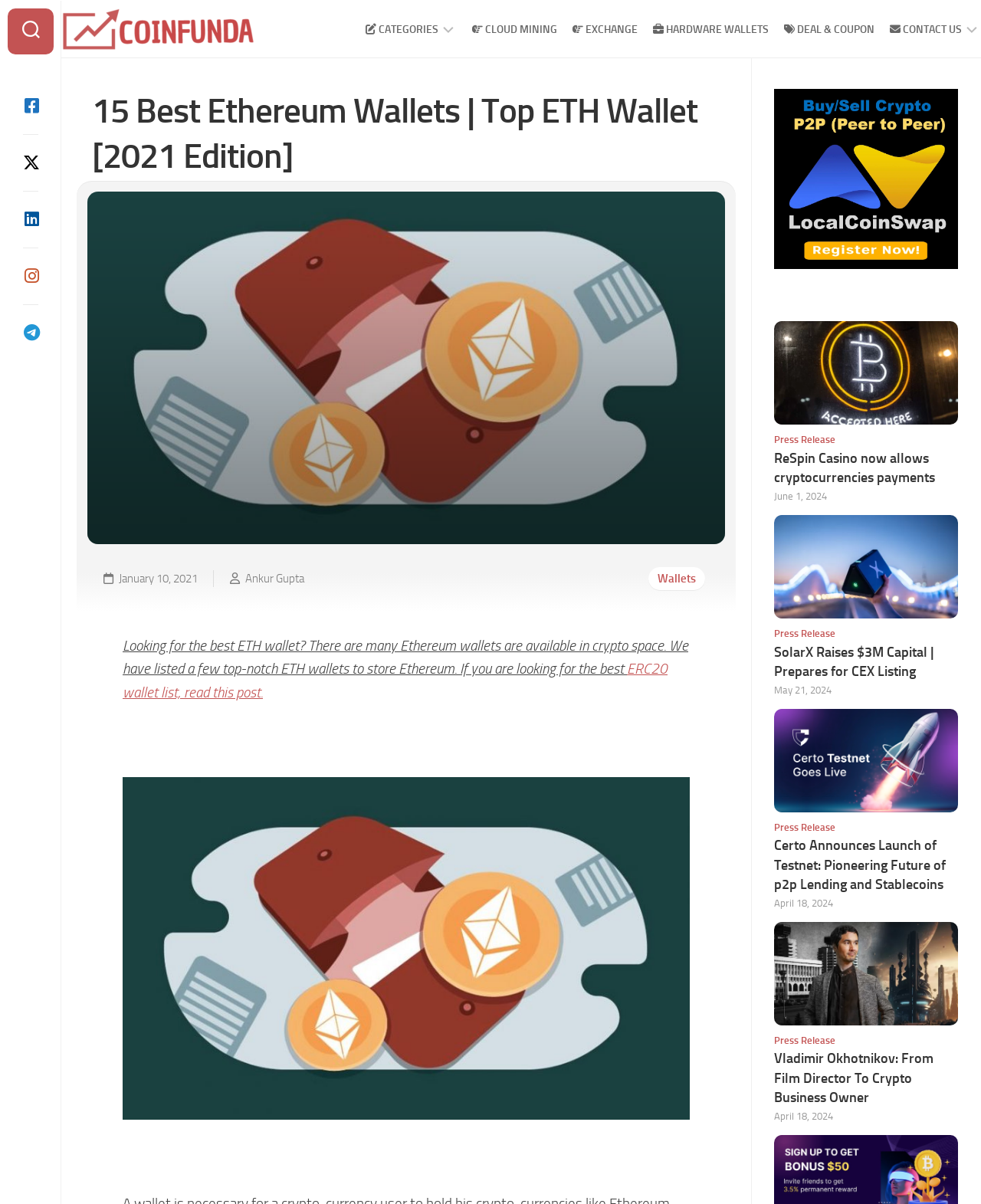Please answer the following question using a single word or phrase: 
What is the purpose of the link 'CONTACT US'?

To contact the website